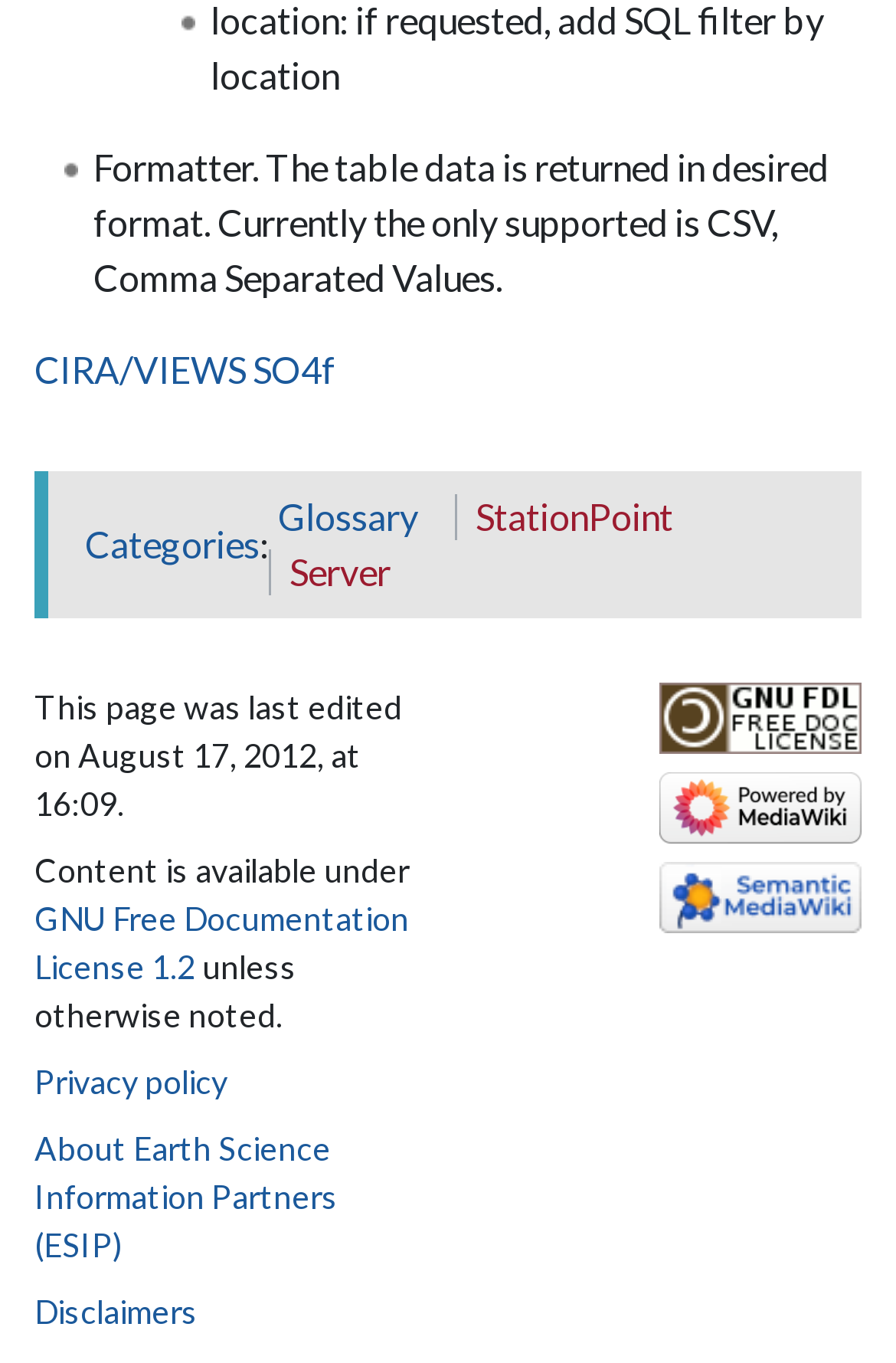Using the provided description: "alt="GNU Free Documentation License 1.2"", find the bounding box coordinates of the corresponding UI element. The output should be four float numbers between 0 and 1, in the format [left, top, right, bottom].

[0.736, 0.51, 0.962, 0.538]